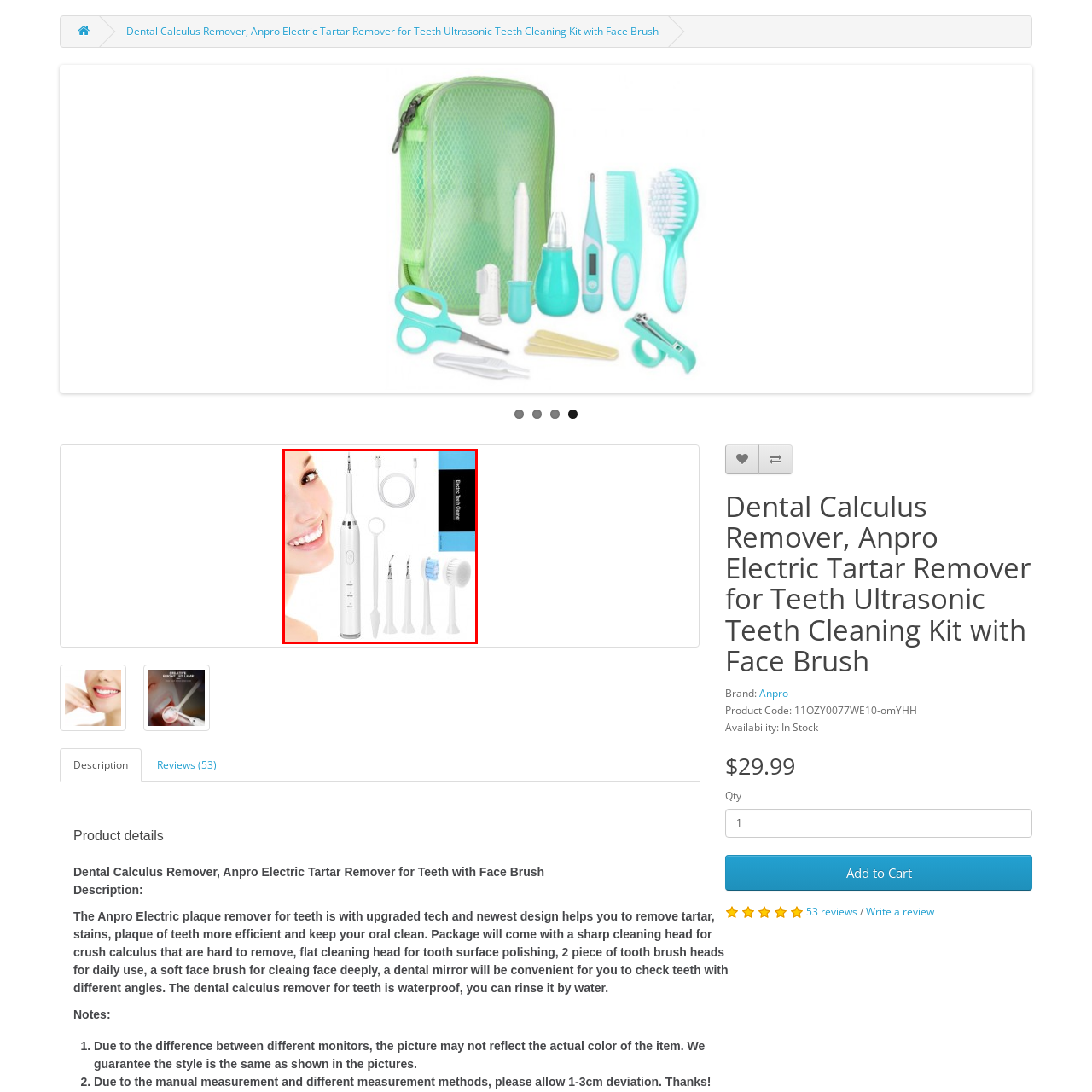Concentrate on the image inside the red border and answer the question in one word or phrase: 
What is included in the kit for facial cleansing?

Soft facial brush